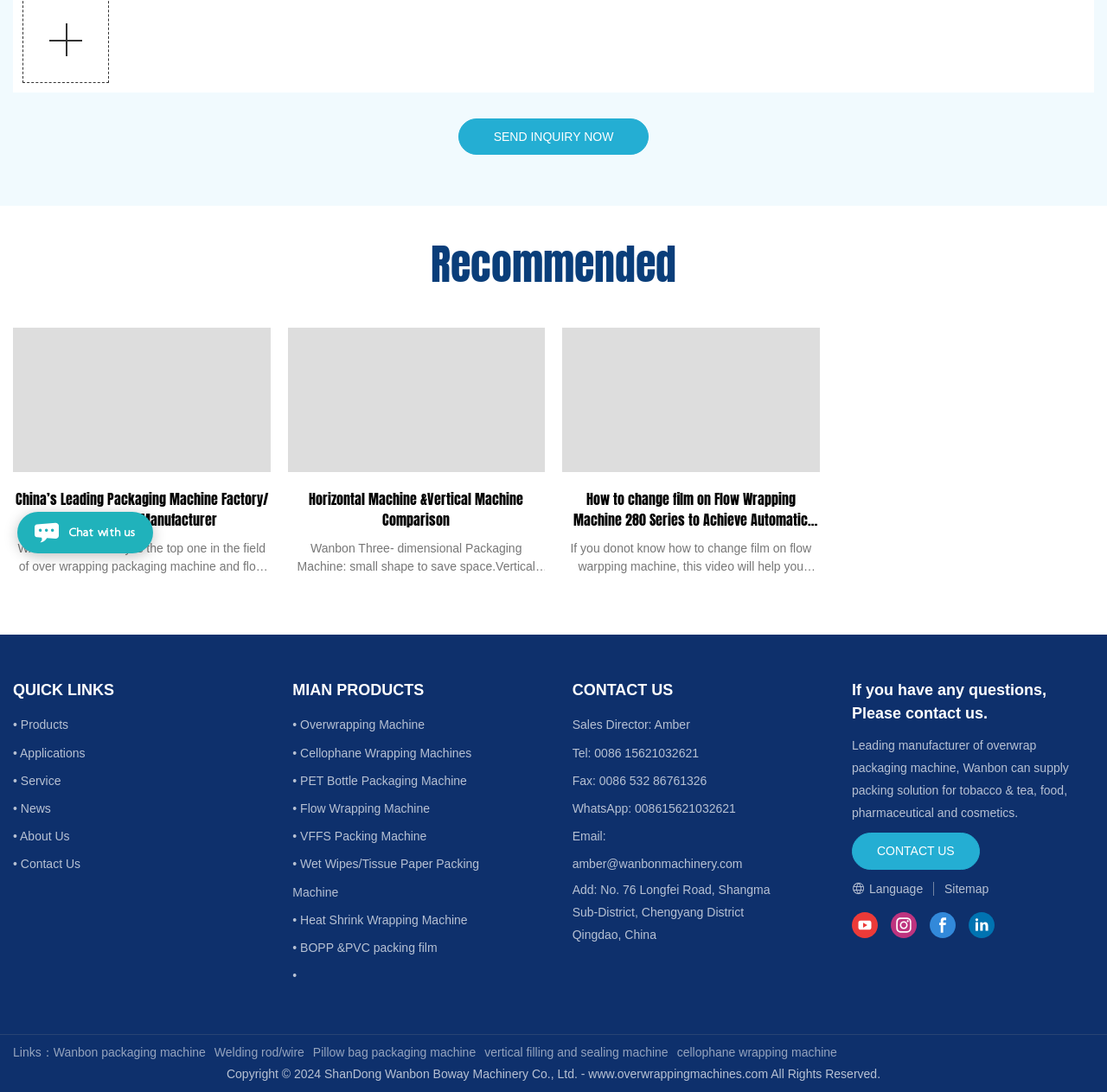What is the phone number of the Sales Director?
Respond with a short answer, either a single word or a phrase, based on the image.

008615621032621